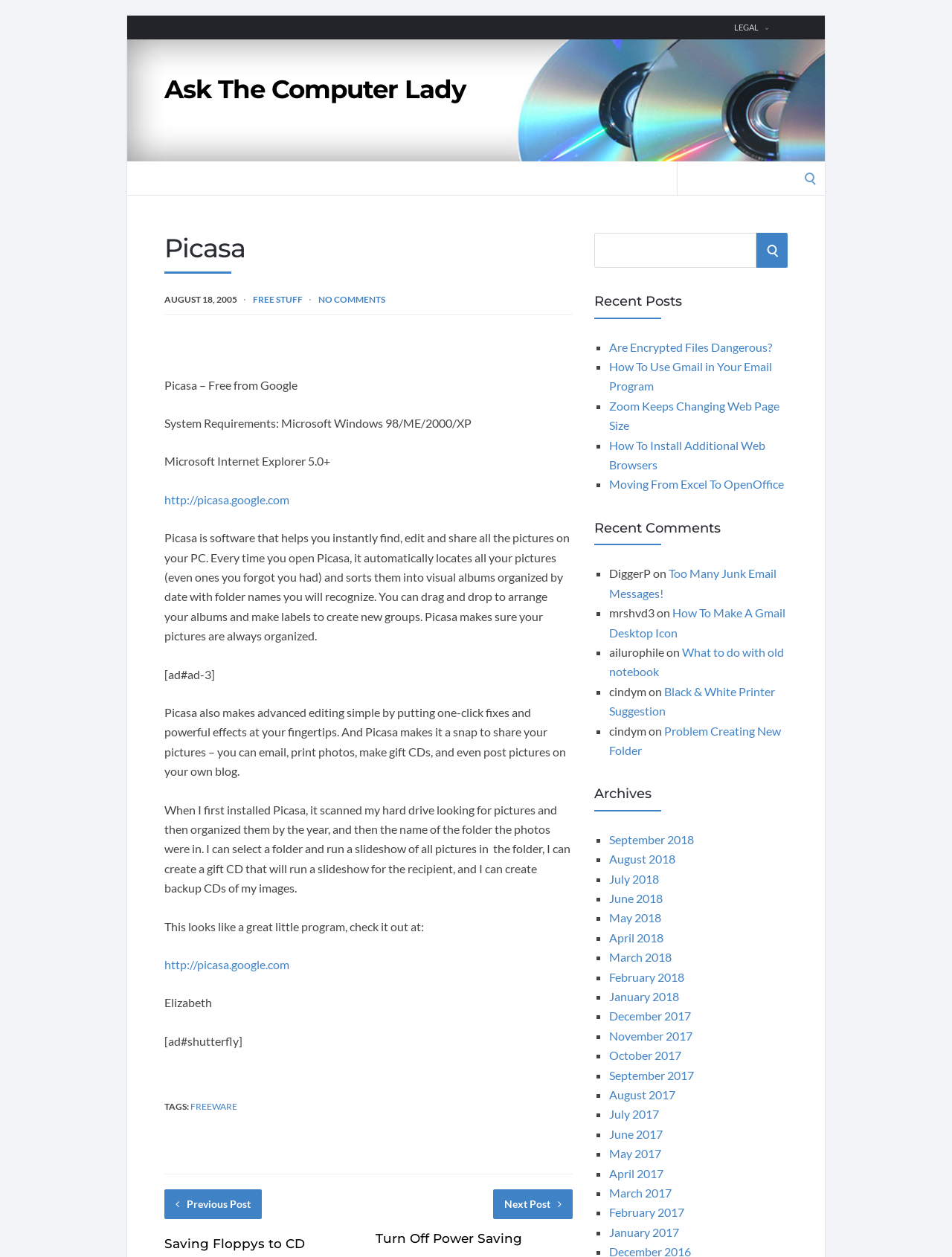Give a detailed overview of the webpage's appearance and contents.

The webpage is about Picasa, a software that helps organize and edit pictures on a PC. At the top, there is a link to "LEGAL" and the title "Ask The Computer Lady" with a subtitle "My Computer Lady Blog". Below this, there is a search bar with a label "Search for:".

The main content of the page is about Picasa, with a heading "Picasa" and a description of the software's features, including its ability to automatically locate and organize pictures, and provide one-click editing and sharing options. There are also links to the Picasa website and a personal experience of using the software.

On the right side of the page, there are several sections, including "Recent Posts", "Recent Comments", and "Archives". The "Recent Posts" section lists several links to other blog posts, including "Saving Floppys to CD", "Turn Off Power Saving", and others. The "Recent Comments" section lists comments from users, including their names and the posts they commented on. The "Archives" section lists links to older blog posts, organized by month.

At the bottom of the page, there are links to "Previous Post" and "Next Post", as well as a search bar and a button labeled "SEARCH".